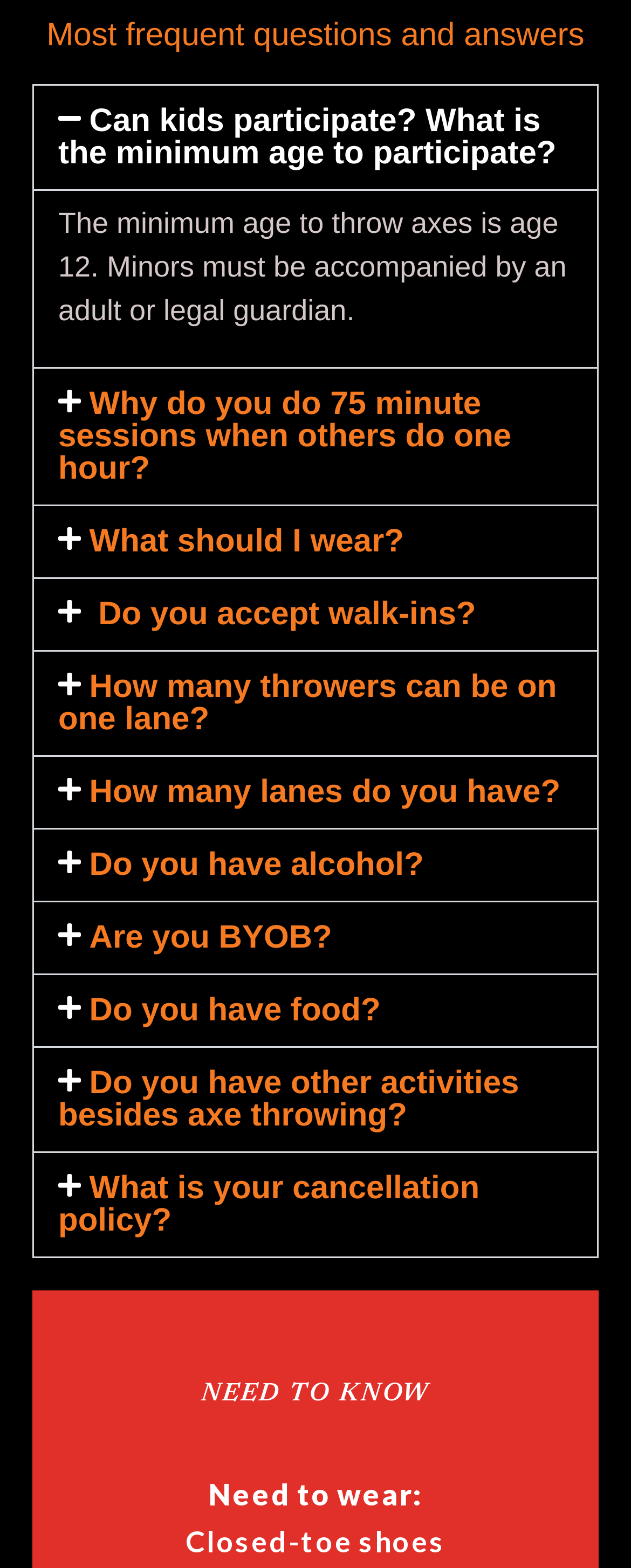Determine the bounding box coordinates of the clickable region to execute the instruction: "Read the answer to 'Why do you do 75 minute sessions when others do one hour?'". The coordinates should be four float numbers between 0 and 1, denoted as [left, top, right, bottom].

[0.054, 0.236, 0.946, 0.322]